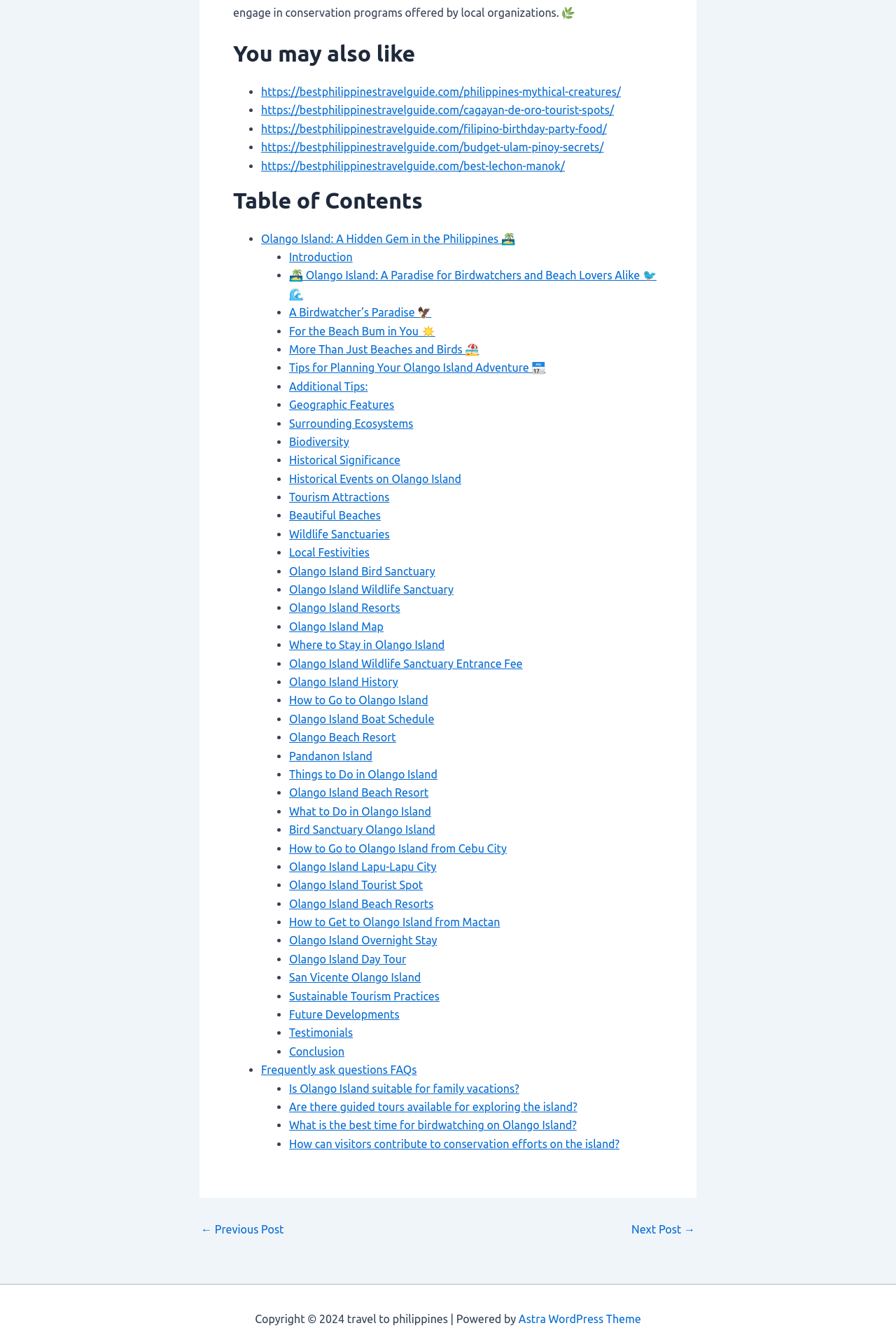Highlight the bounding box coordinates of the region I should click on to meet the following instruction: "Click on 'Olango Island: A Hidden Gem in the Philippines'".

[0.291, 0.175, 0.575, 0.184]